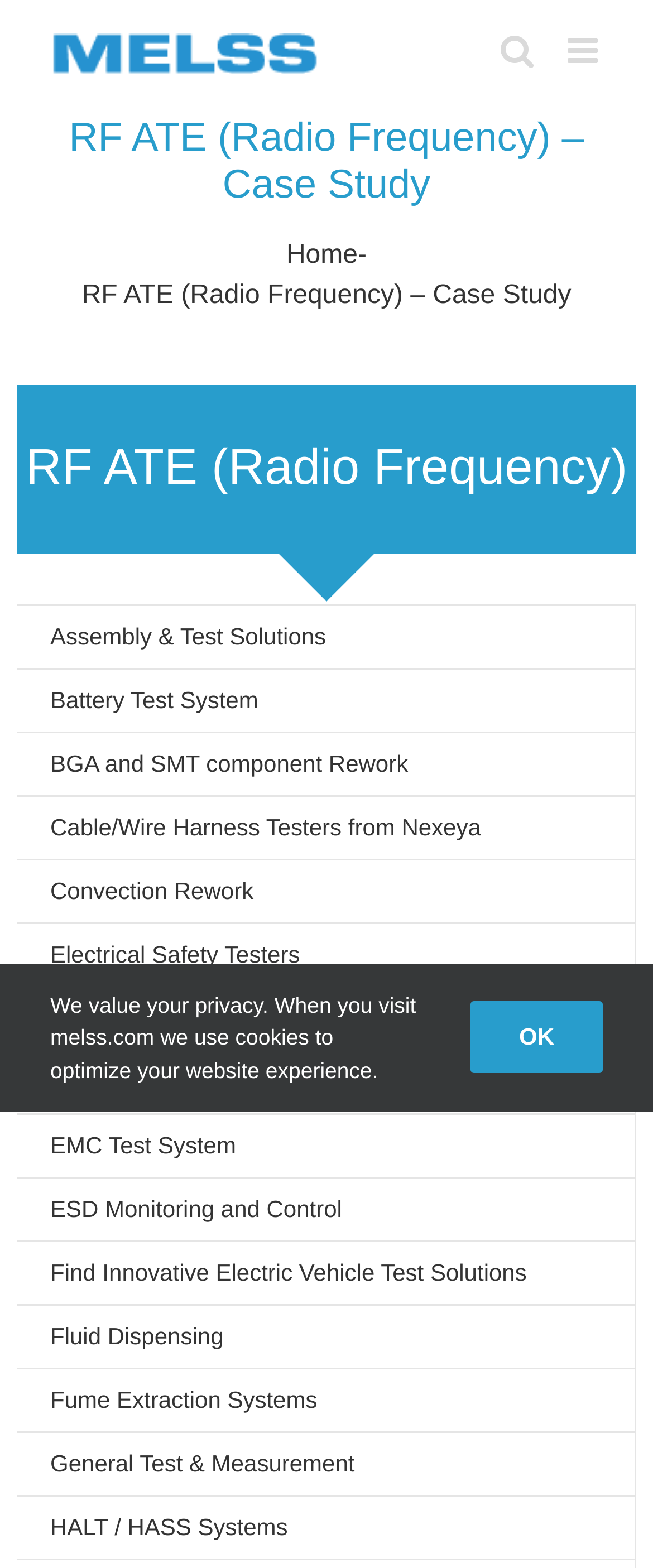Find the bounding box coordinates of the clickable element required to execute the following instruction: "Toggle mobile menu". Provide the coordinates as four float numbers between 0 and 1, i.e., [left, top, right, bottom].

[0.869, 0.021, 0.923, 0.044]